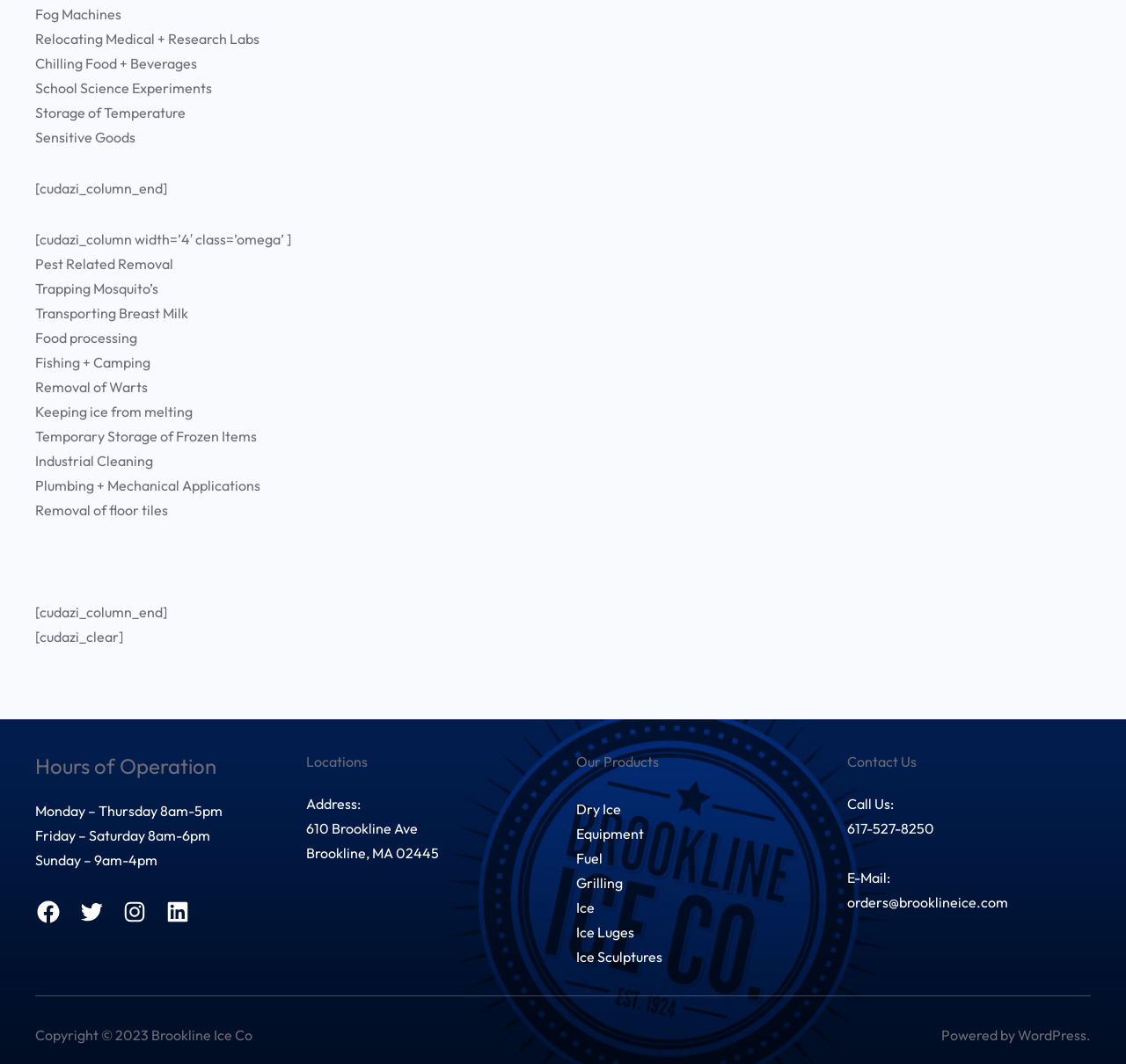Find the bounding box coordinates of the area that needs to be clicked in order to achieve the following instruction: "View Dry Ice products". The coordinates should be specified as four float numbers between 0 and 1, i.e., [left, top, right, bottom].

[0.512, 0.752, 0.552, 0.768]